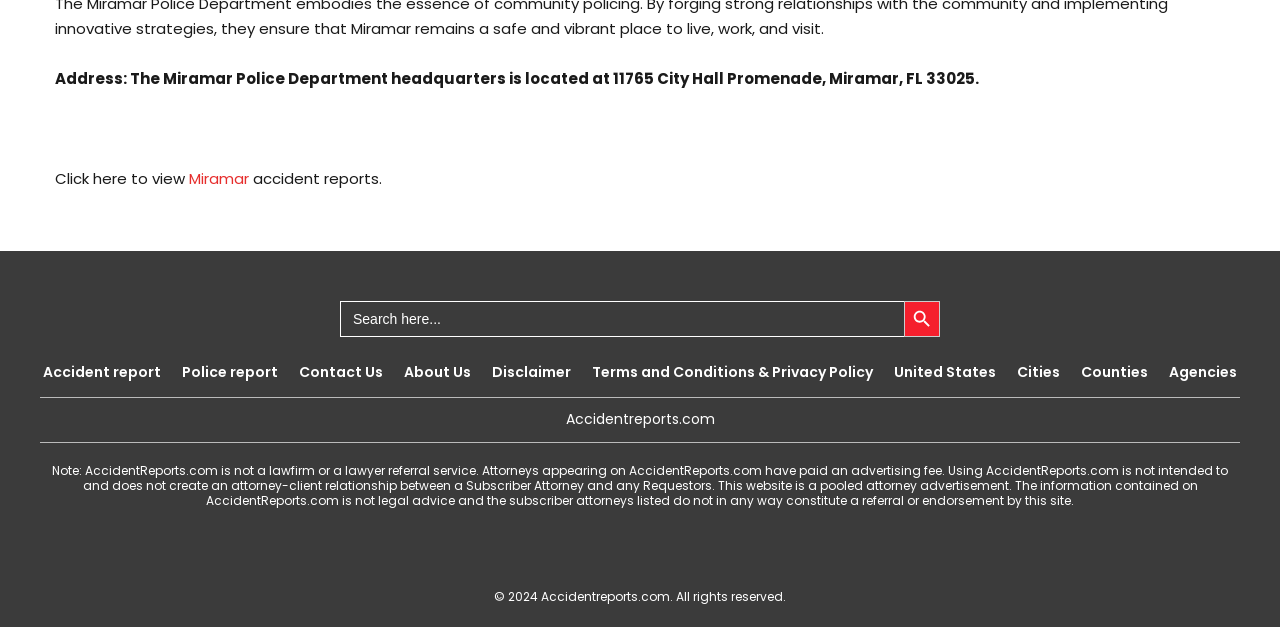Please identify the bounding box coordinates of the clickable area that will fulfill the following instruction: "Contact Us". The coordinates should be in the format of four float numbers between 0 and 1, i.e., [left, top, right, bottom].

[0.234, 0.577, 0.299, 0.609]